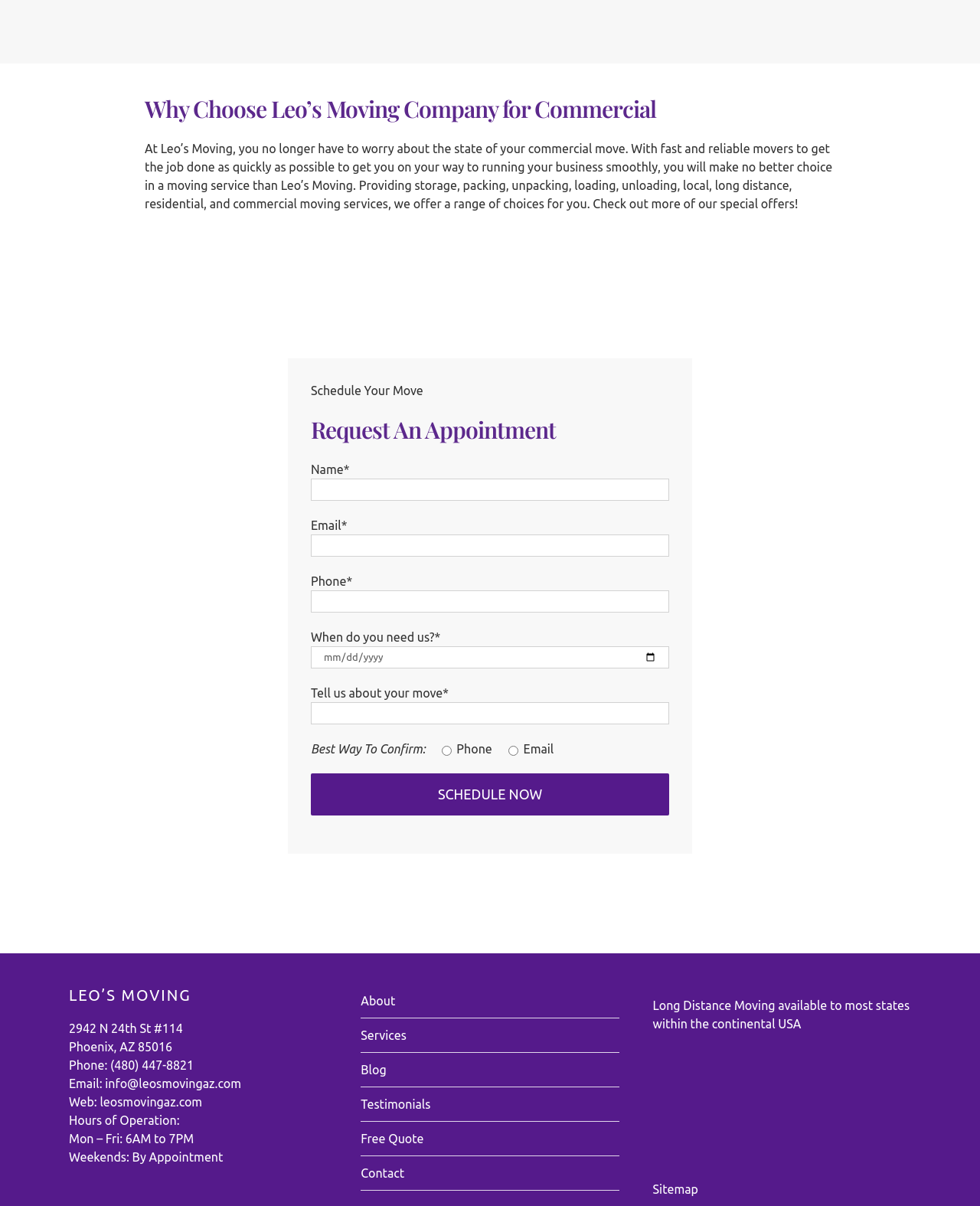Refer to the image and provide a thorough answer to this question:
What services does the company offer?

The company offers various moving services, including storage, packing, unpacking, loading, unloading, local, long distance, residential, and commercial moving services, as mentioned in the StaticText element with the text 'Providing storage, packing, unpacking, loading, unloading, local, long distance, residential, and commercial moving services, we offer a range of choices for you.'.